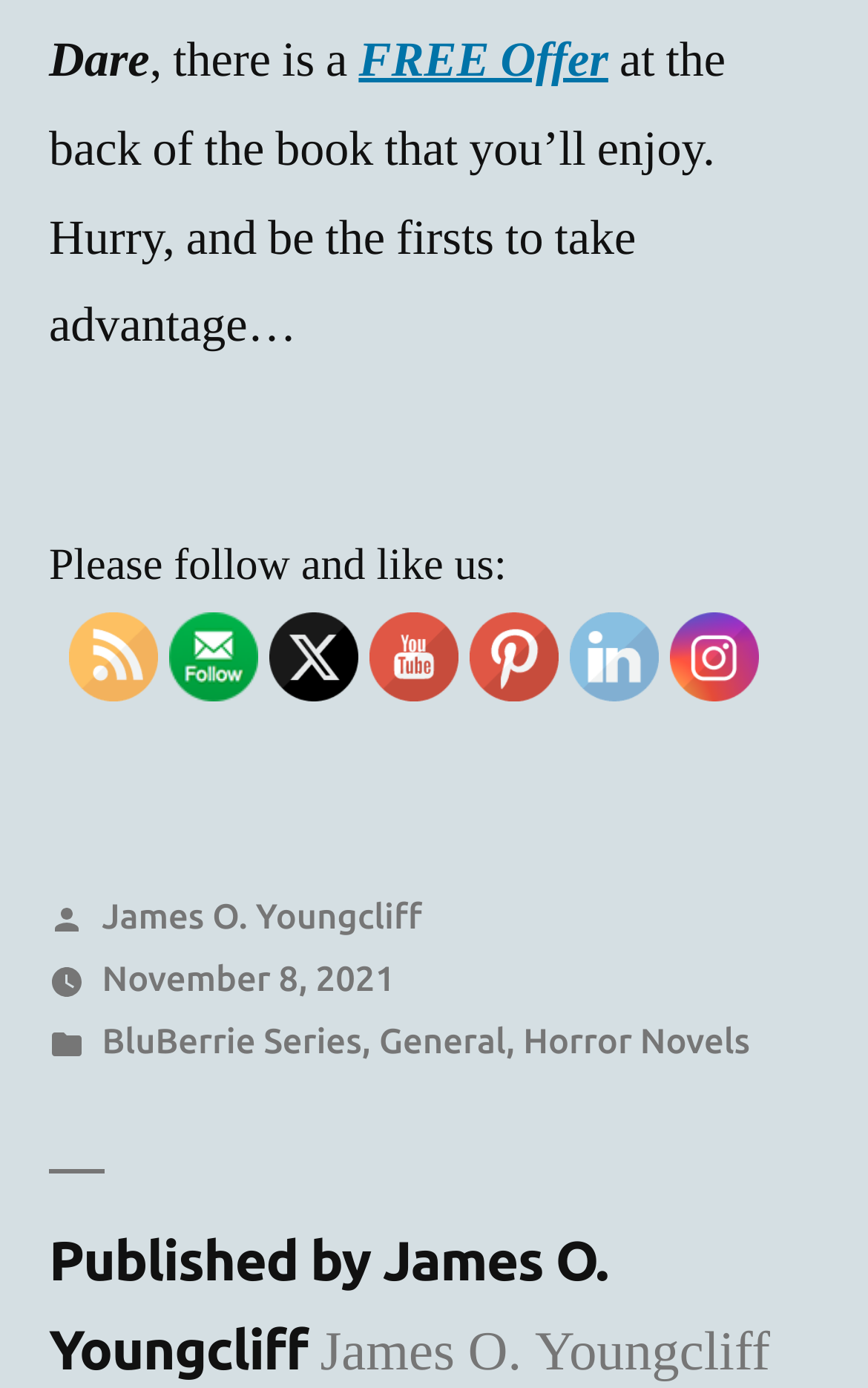Identify the bounding box coordinates for the UI element mentioned here: "November 8, 2021November 8, 2021". Provide the coordinates as four float values between 0 and 1, i.e., [left, top, right, bottom].

[0.117, 0.69, 0.455, 0.718]